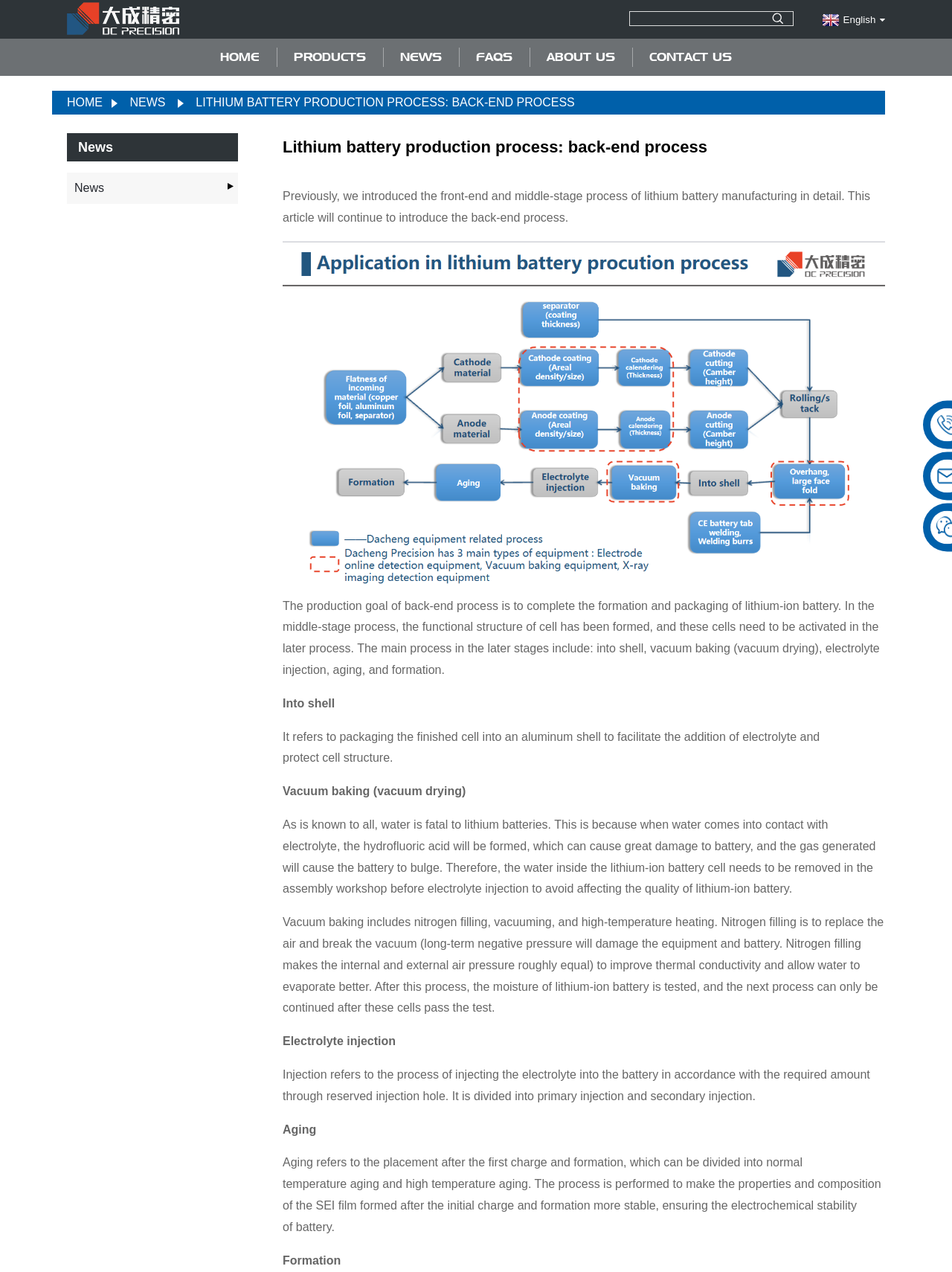Determine the bounding box coordinates in the format (top-left x, top-left y, bottom-right x, bottom-right y). Ensure all values are floating point numbers between 0 and 1. Identify the bounding box of the UI element described by: alt="Shenzhen Dacheng Precision"

[0.07, 0.009, 0.19, 0.019]